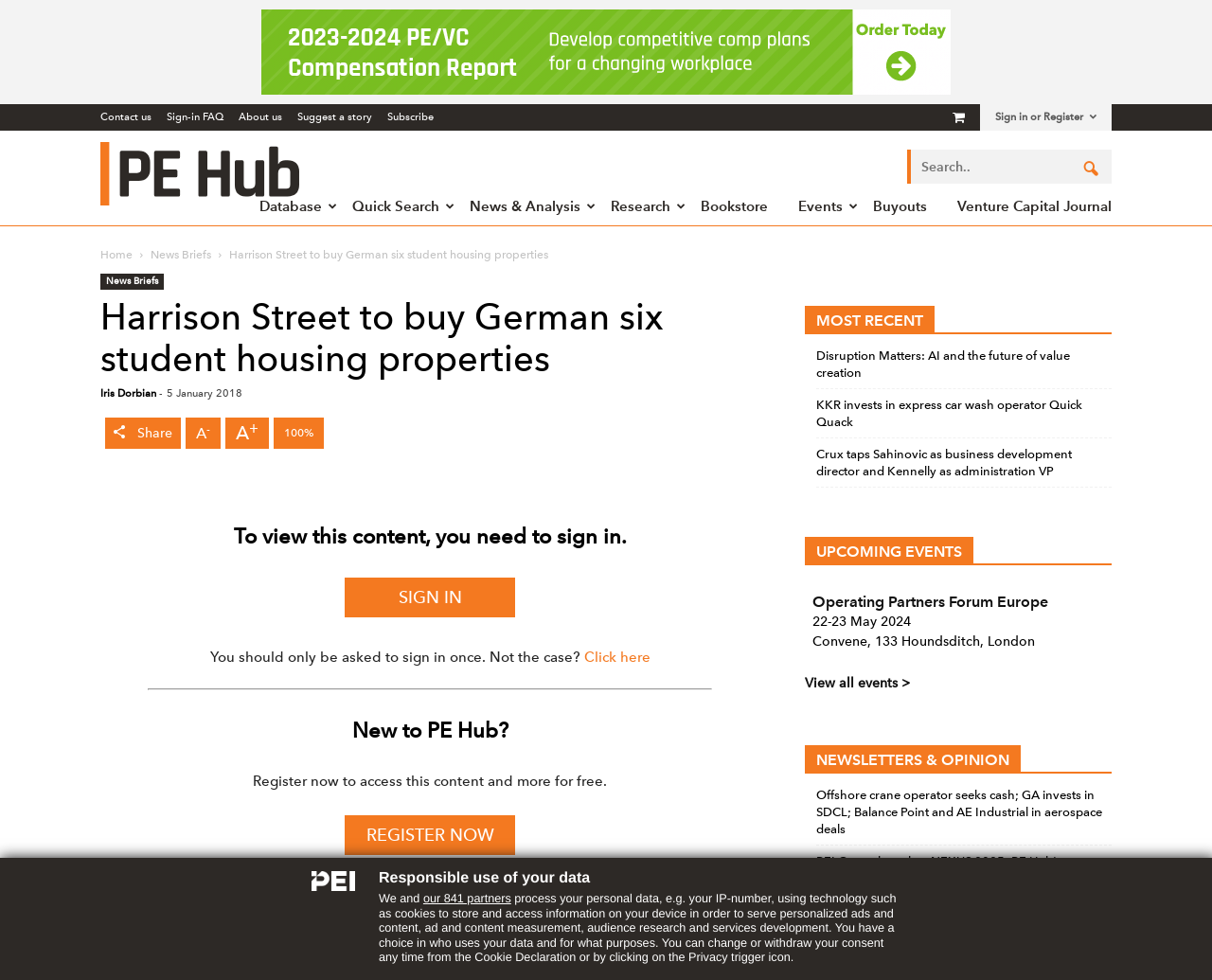Offer a meticulous description of the webpage's structure and content.

This webpage appears to be a news article from PE Hub, a private equity news and information platform. At the top of the page, there is a logo and a heading that reads "Responsible use of your data" with a description of how the website uses personal data. Below this, there is a horizontal advertisement banner.

The main content of the page is divided into several sections. The first section is a news brief about Harrison Street Real Estate Capital LLC acquiring a portfolio of six student housing properties in Germany from MPC Capital AG. The article title is "Harrison Street to buy German six student housing properties" and is accompanied by a timestamp and the author's name, Iris Dorbian. There are also buttons to share the article and adjust the font size.

Below the news brief, there is a section that prompts users to sign in to access the full content of the article. If the user is not signed in, they are encouraged to register for free to access the content.

On the right-hand side of the page, there are several links to other sections of the website, including "Contact us", "Sign-in FAQ", "About us", "Suggest a story", and "Subscribe". There is also a search bar and a button to view the shopping cart.

Further down the page, there are several sections that display other news articles and content. The first section is titled "MOST RECENT" and displays a list of recent news articles. The second section is titled "UPCOMING EVENTS" and displays a list of upcoming events, including a conference in London. The third section is titled "NEWSLETTERS & OPINION" and displays a list of newsletters and opinion pieces.

At the bottom of the page, there are links to view all events and to access more newsletters and opinion pieces.